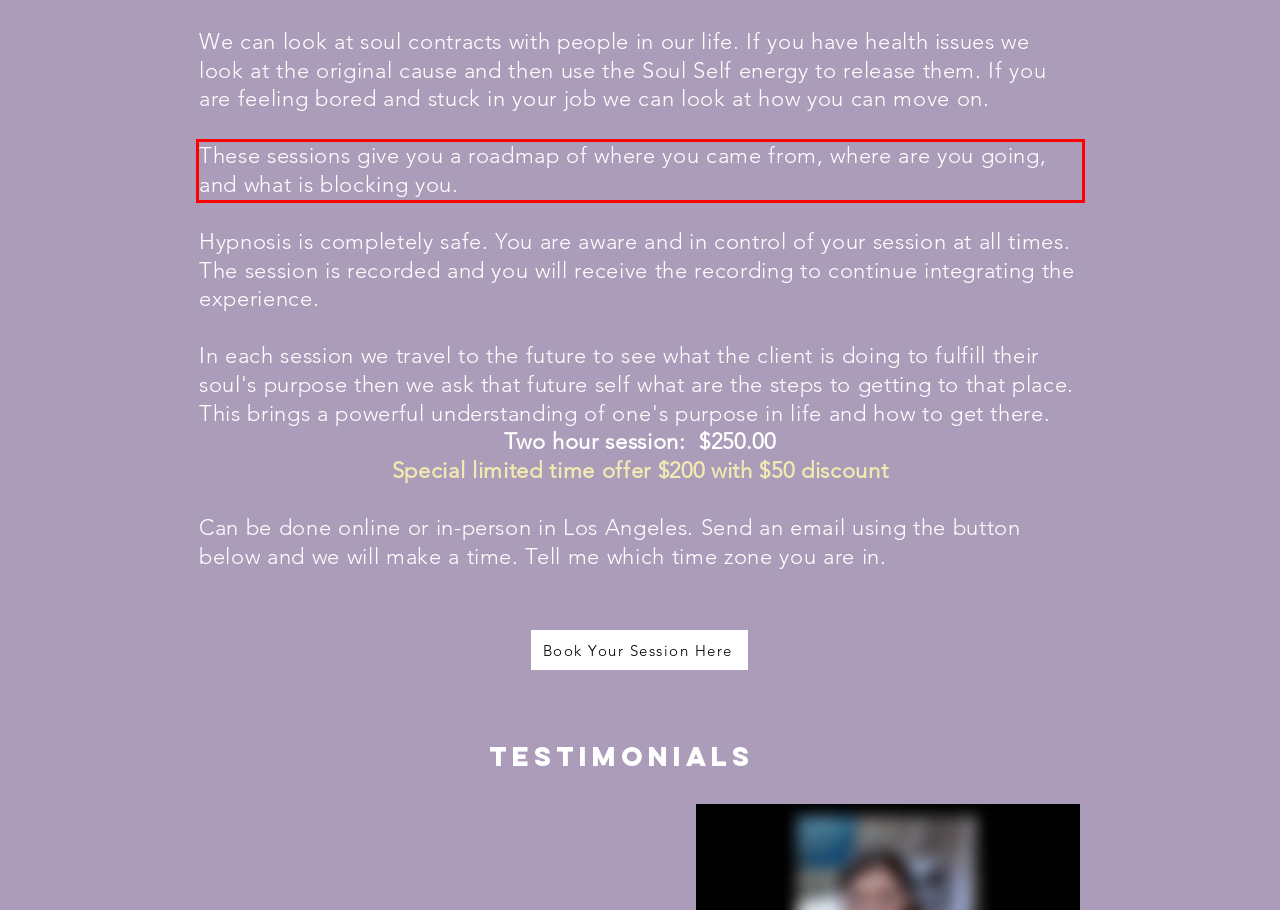You have a screenshot with a red rectangle around a UI element. Recognize and extract the text within this red bounding box using OCR.

These sessions give you a roadmap of where you came from, where are you going, and what is blocking you.